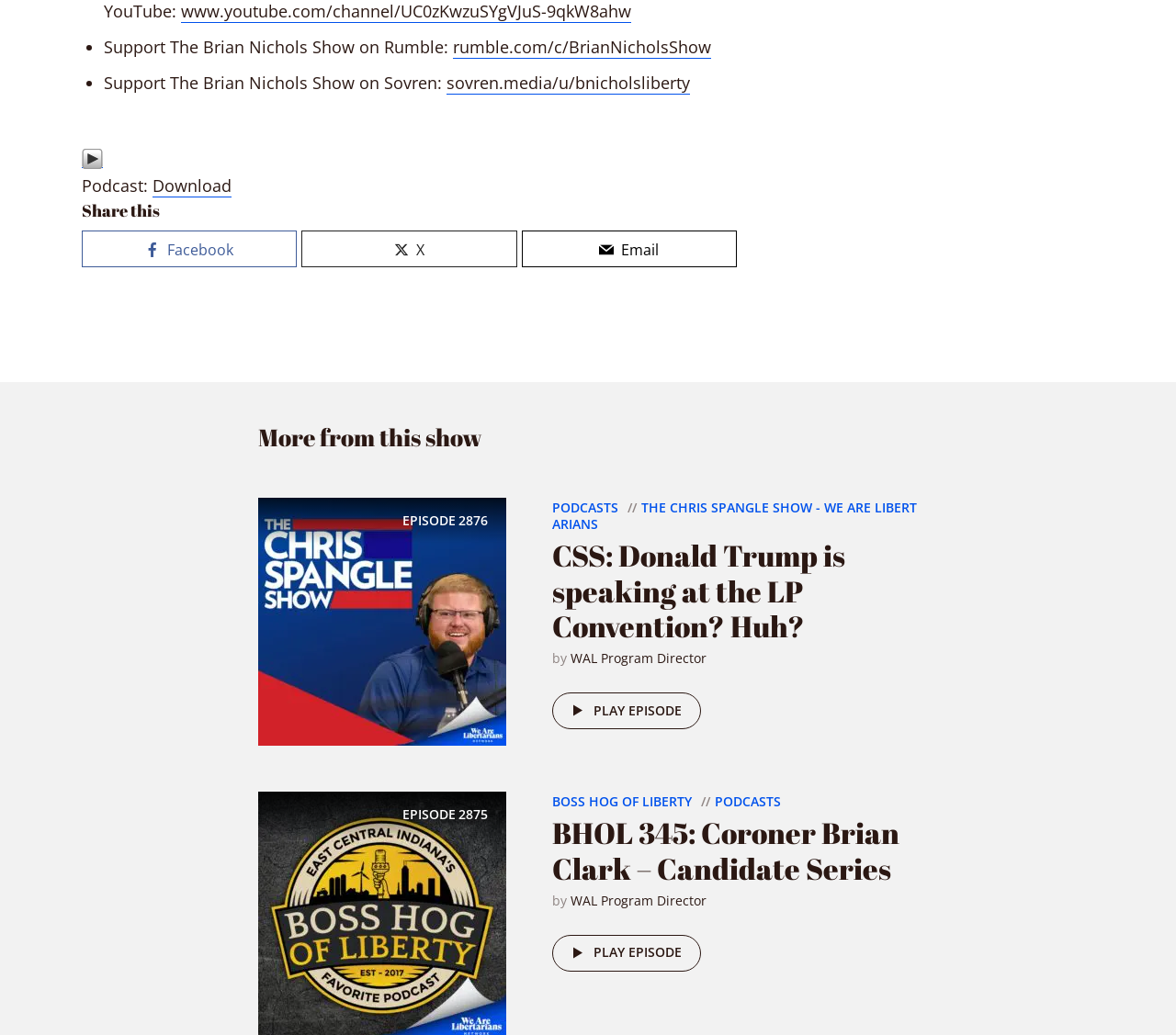Identify the coordinates of the bounding box for the element that must be clicked to accomplish the instruction: "Play BHOL 345: Coroner Brian Clark – Candidate Series".

[0.47, 0.903, 0.596, 0.939]